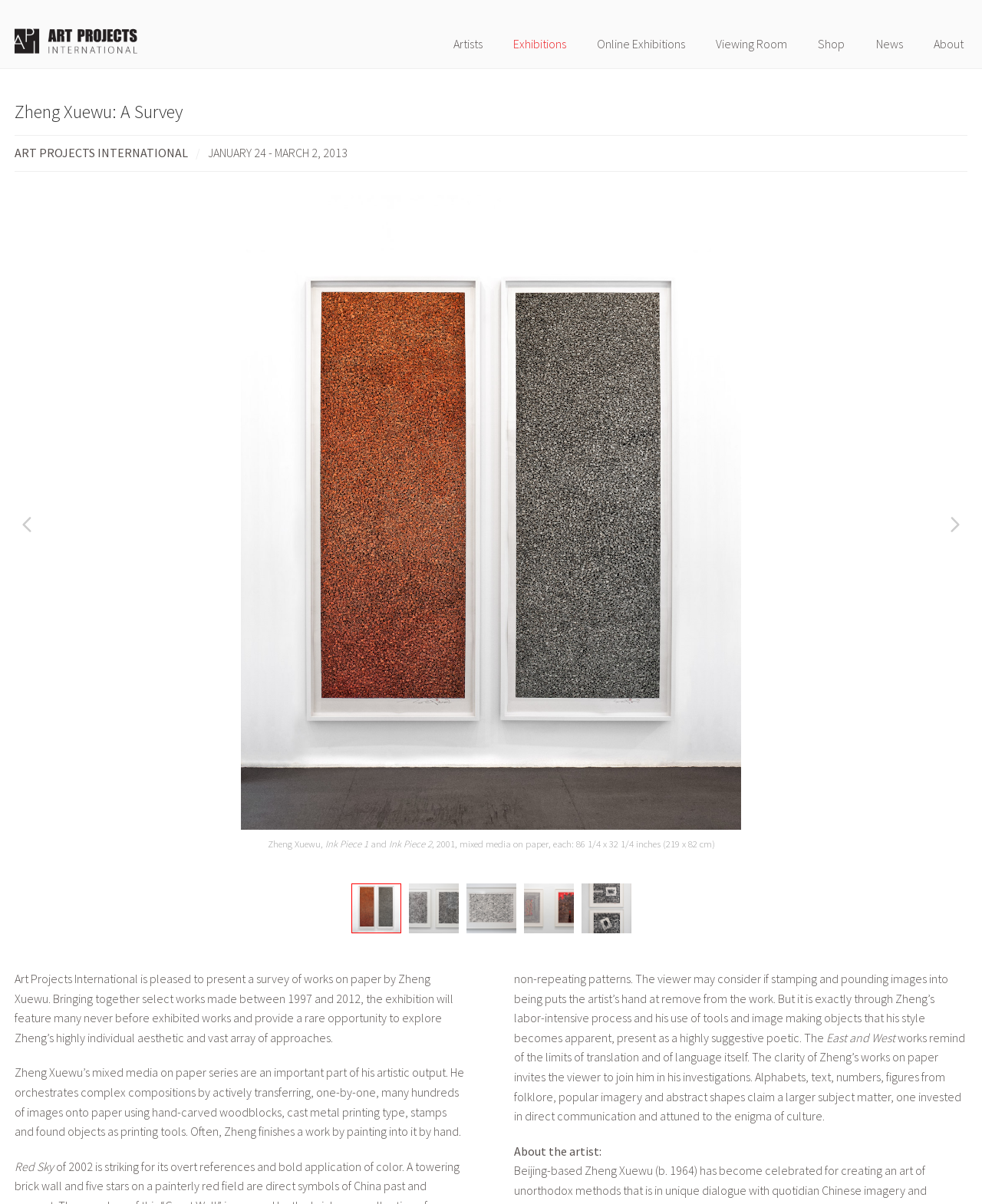What is the name of the artist featured in the exhibition? Please answer the question using a single word or phrase based on the image.

Zheng Xuewu